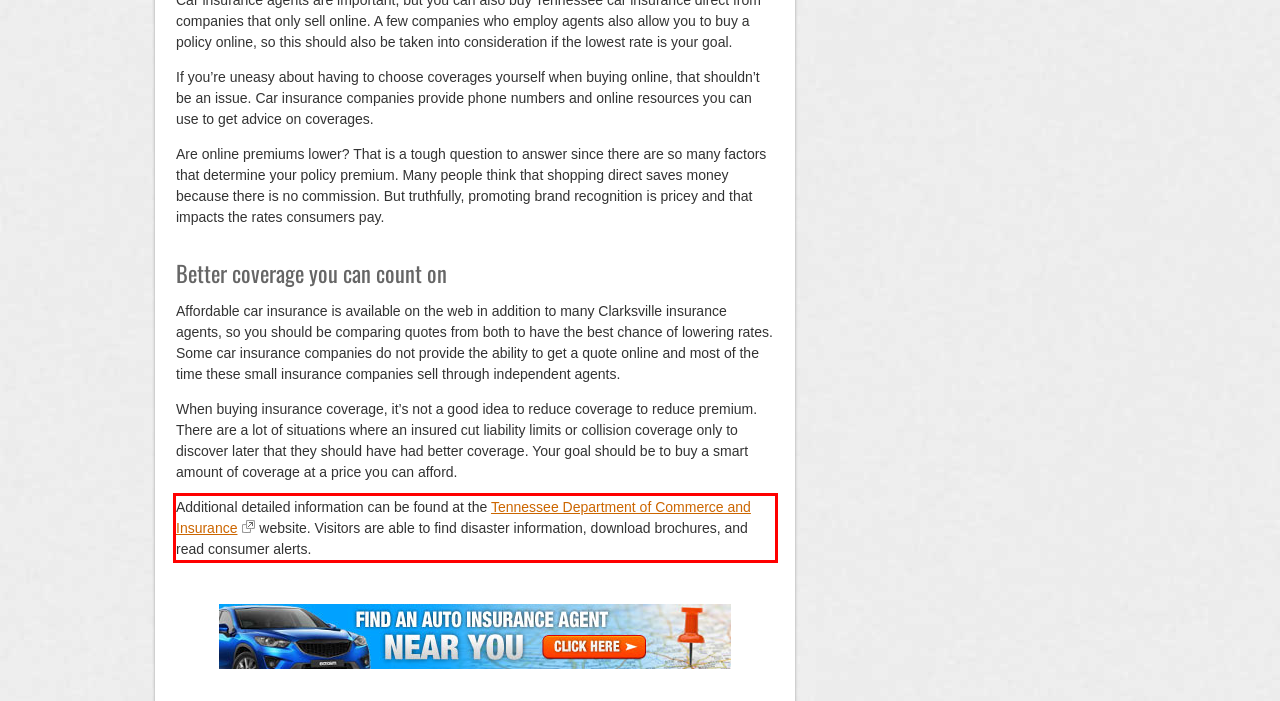By examining the provided screenshot of a webpage, recognize the text within the red bounding box and generate its text content.

Additional detailed information can be found at the Tennessee Department of Commerce and Insurance website. Visitors are able to find disaster information, download brochures, and read consumer alerts.